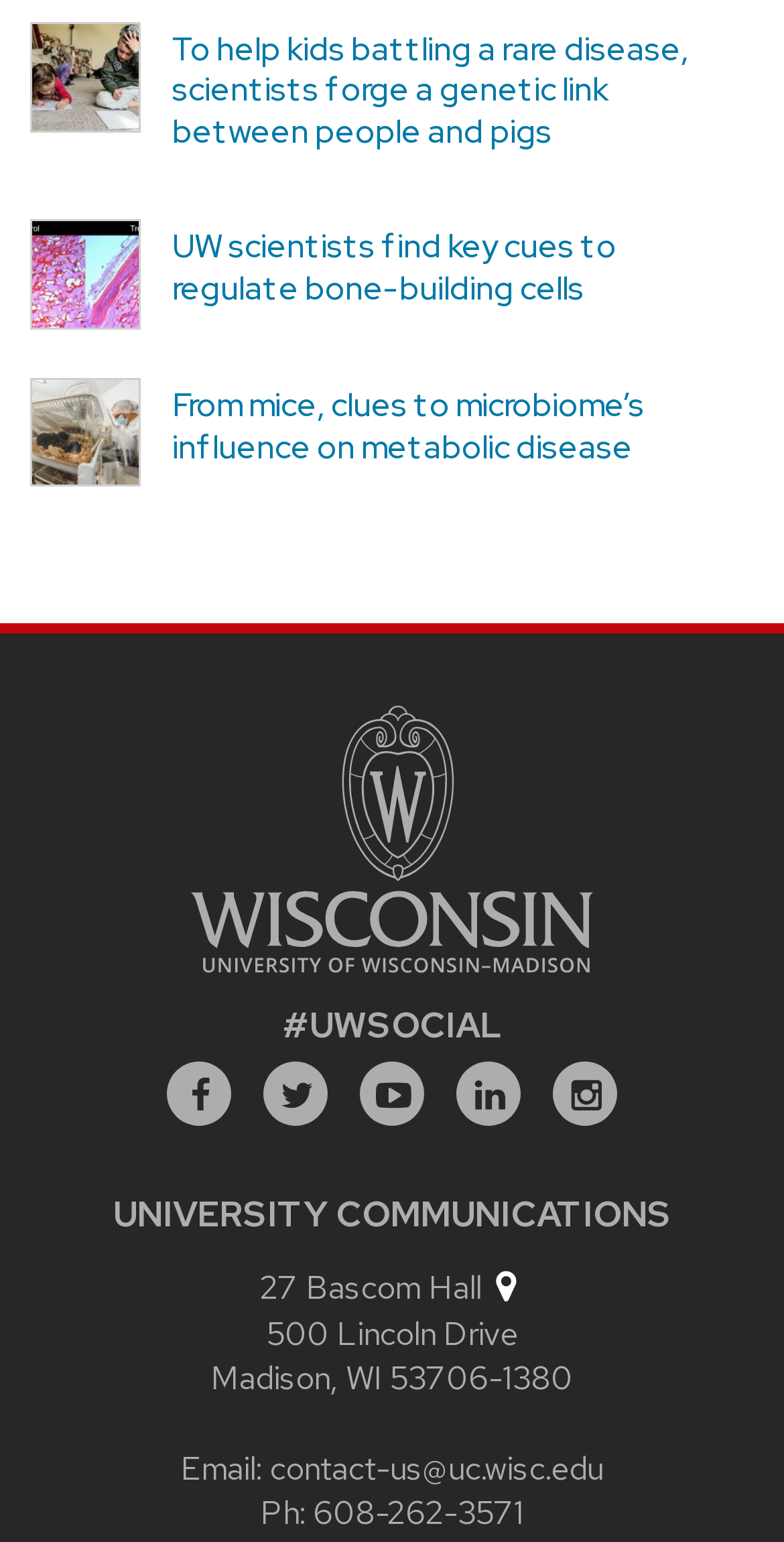Determine the bounding box coordinates for the clickable element to execute this instruction: "Follow the university on Facebook". Provide the coordinates as four float numbers between 0 and 1, i.e., [left, top, right, bottom].

[0.213, 0.689, 0.295, 0.73]